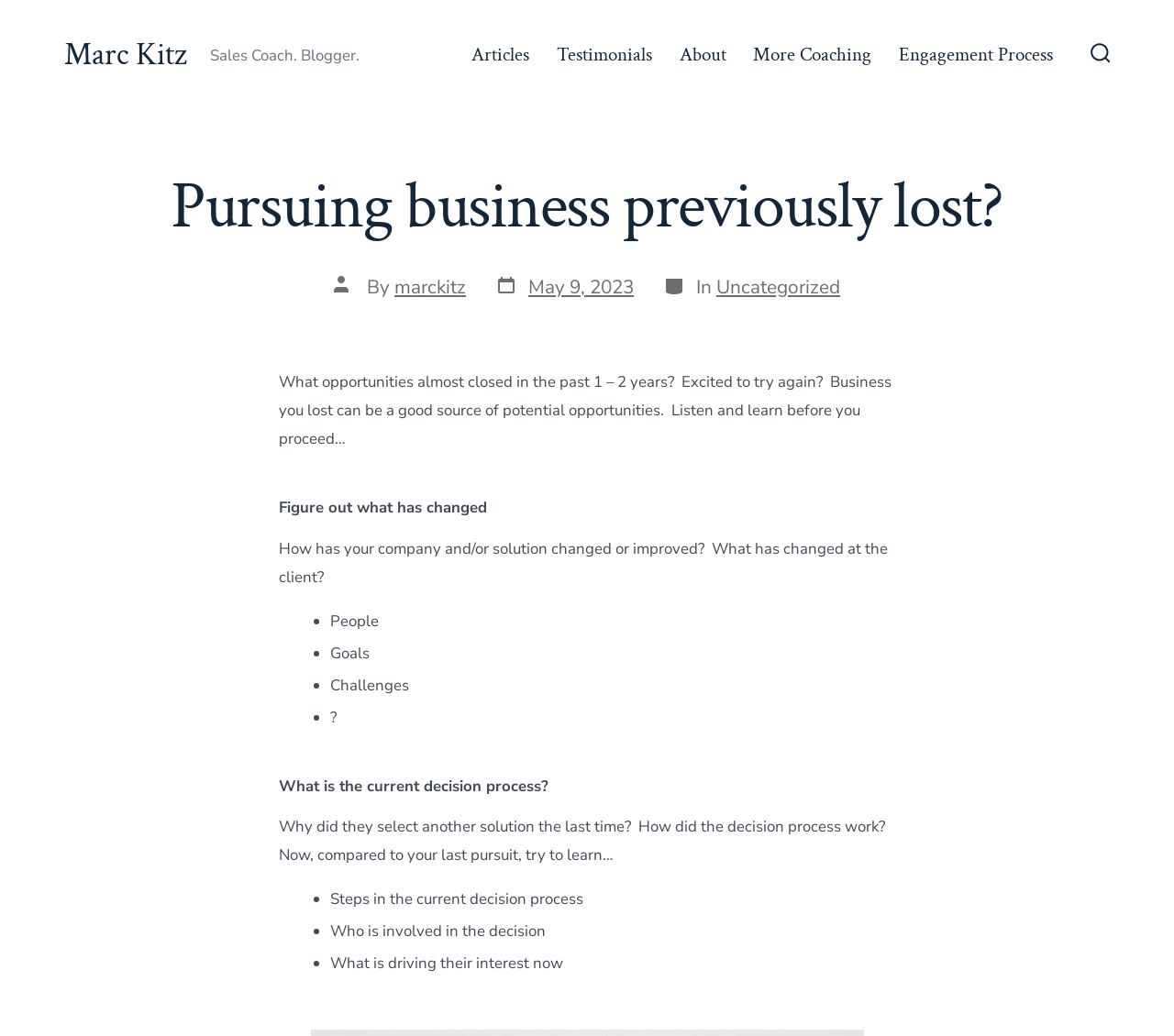Identify the bounding box coordinates of the element to click to follow this instruction: 'Go to the Testimonials page'. Ensure the coordinates are four float values between 0 and 1, provided as [left, top, right, bottom].

[0.474, 0.036, 0.555, 0.07]